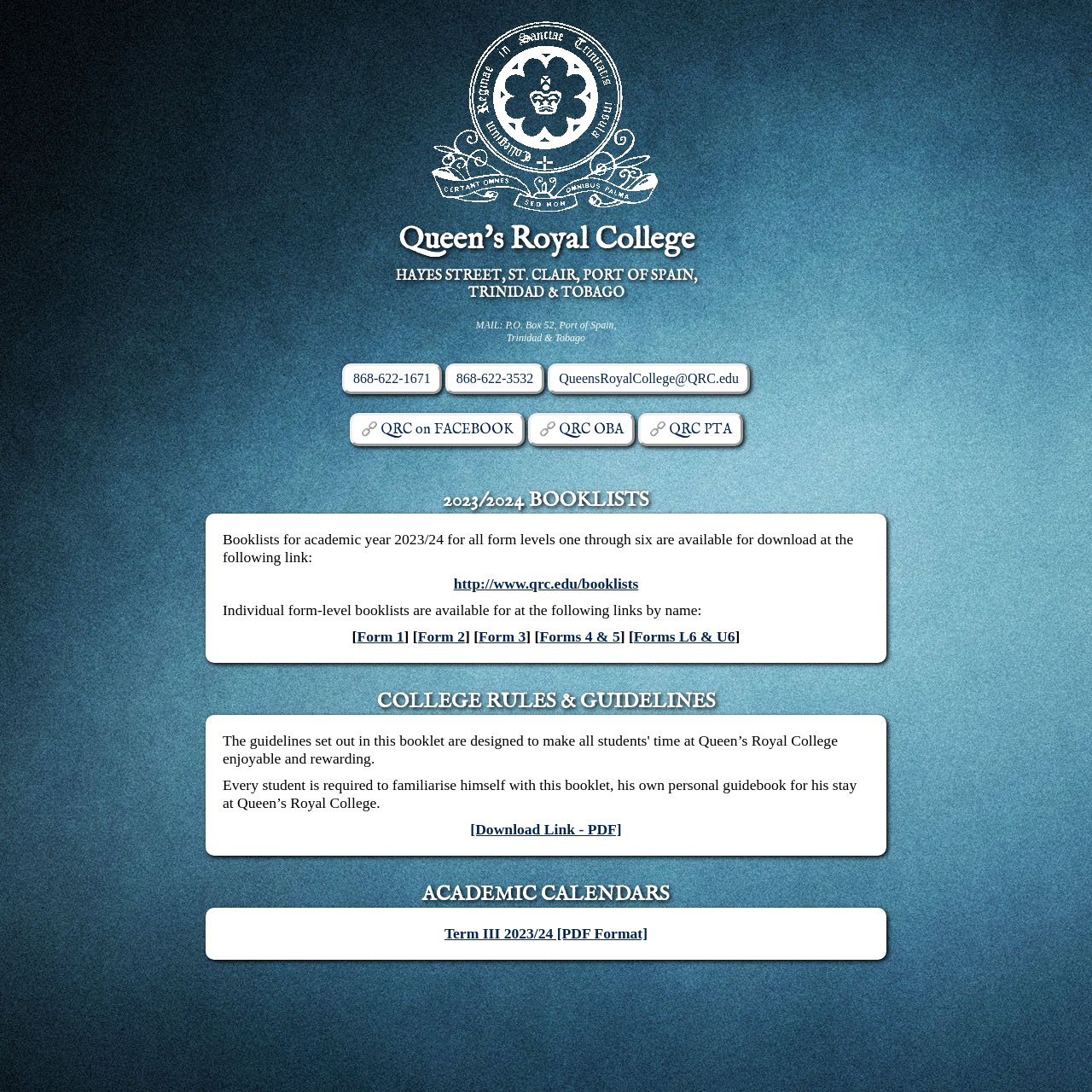Provide the bounding box coordinates for the UI element described in this sentence: "Buy Now". The coordinates should be four float values between 0 and 1, i.e., [left, top, right, bottom].

None